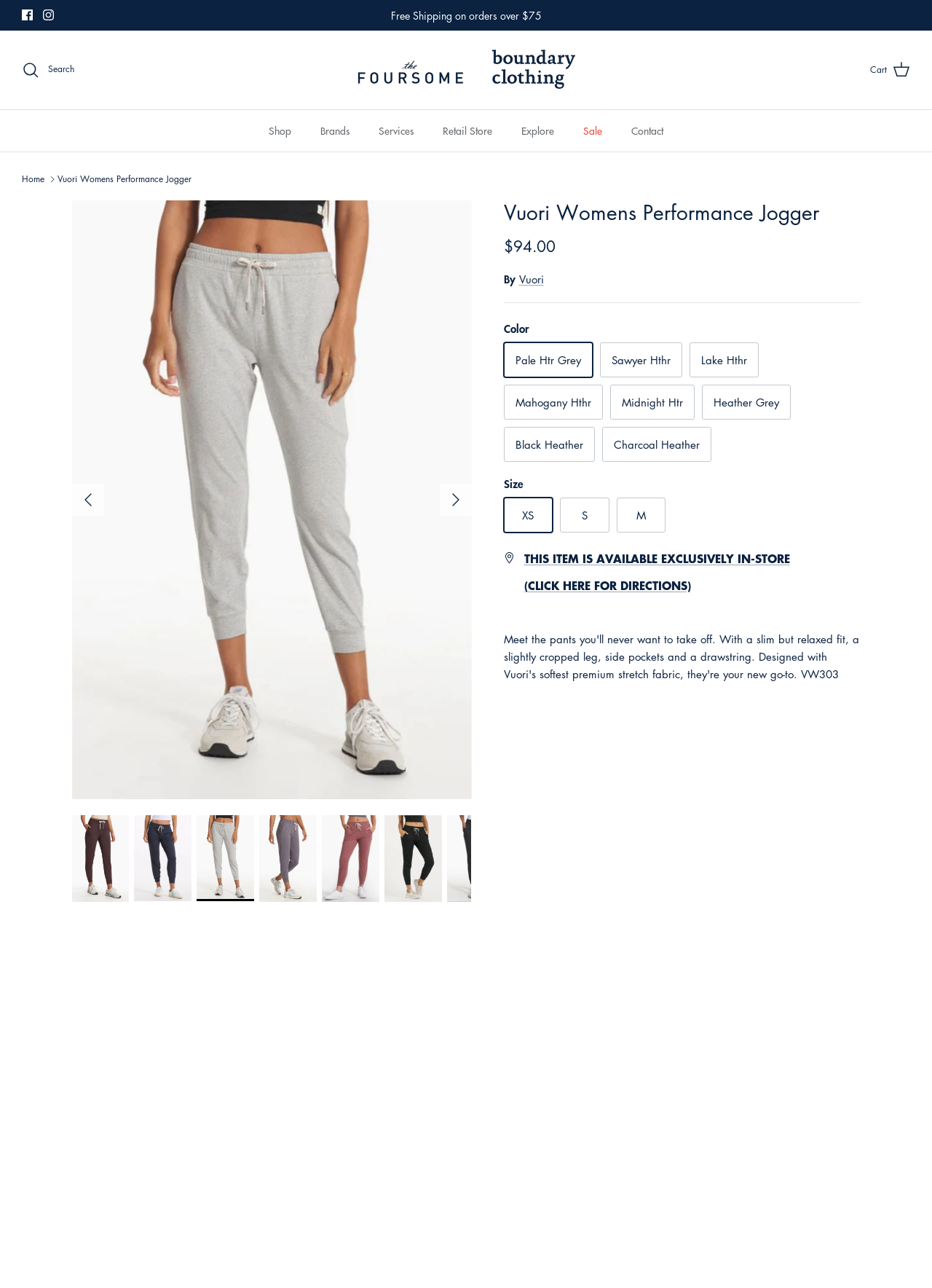Locate and extract the text of the main heading on the webpage.

Vuori Womens Performance Jogger